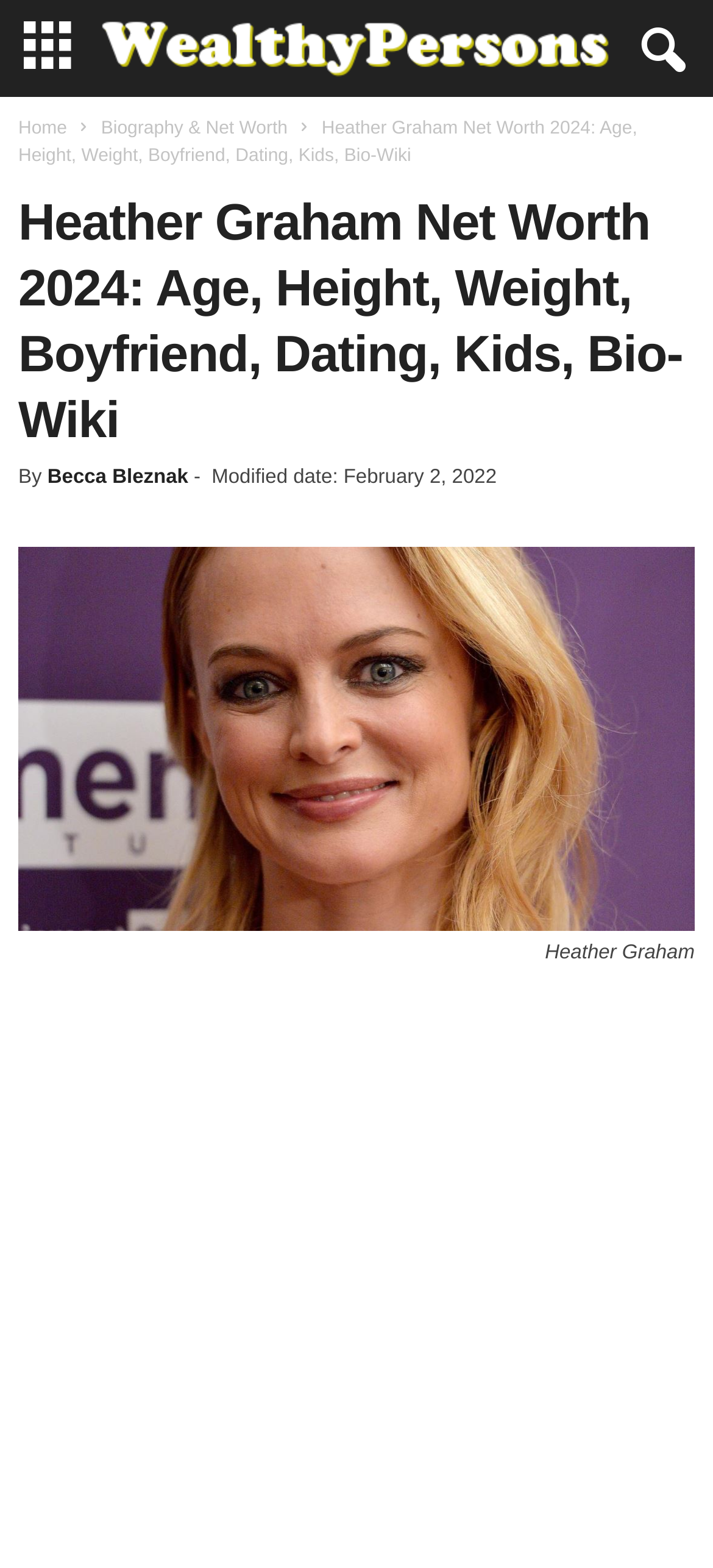When was the article last modified?
Look at the screenshot and give a one-word or phrase answer.

February 2, 2022